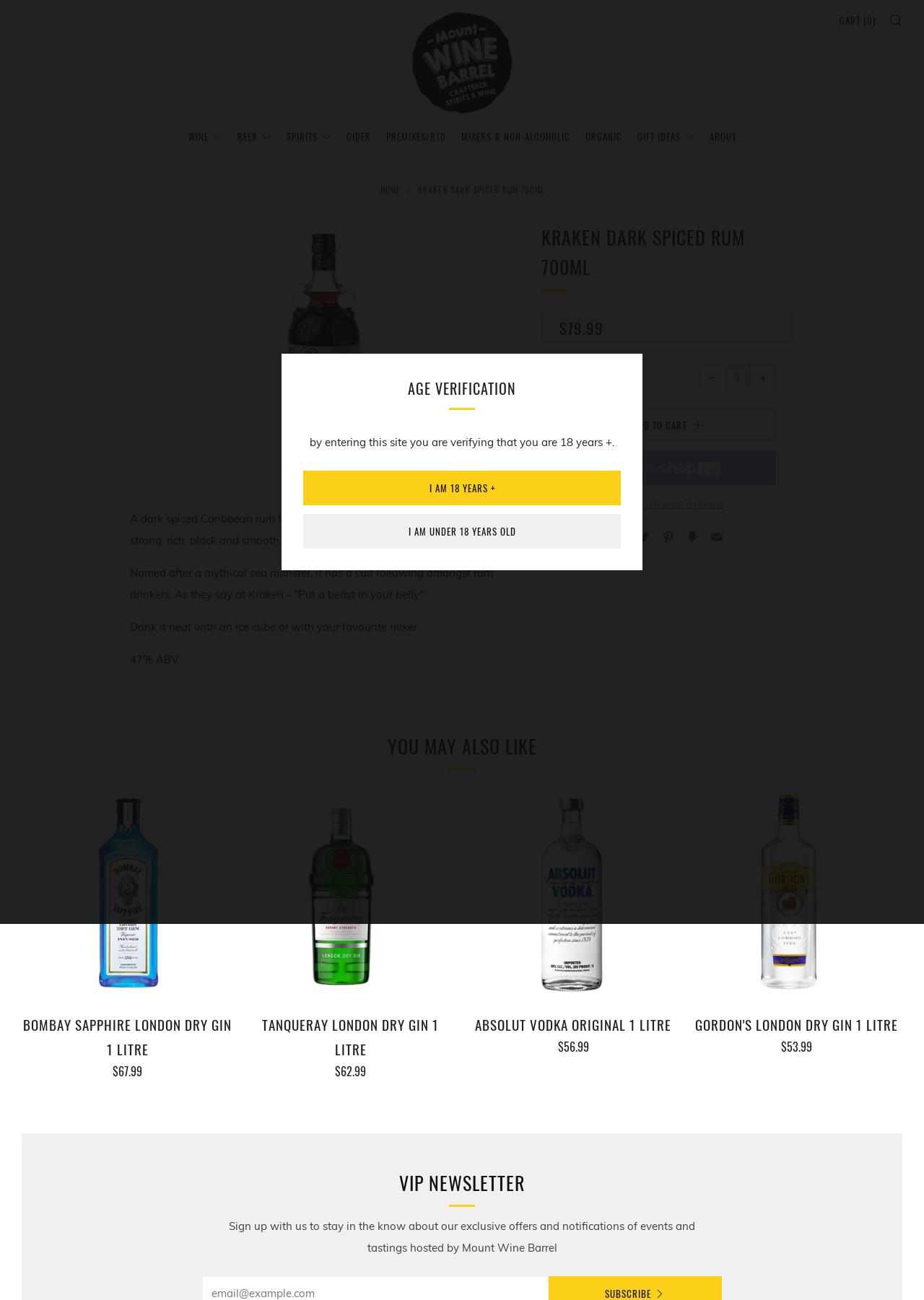Show the bounding box coordinates for the element that needs to be clicked to execute the following instruction: "Add to cart". Provide the coordinates in the form of four float numbers between 0 and 1, i.e., [left, top, right, bottom].

[0.605, 0.314, 0.84, 0.34]